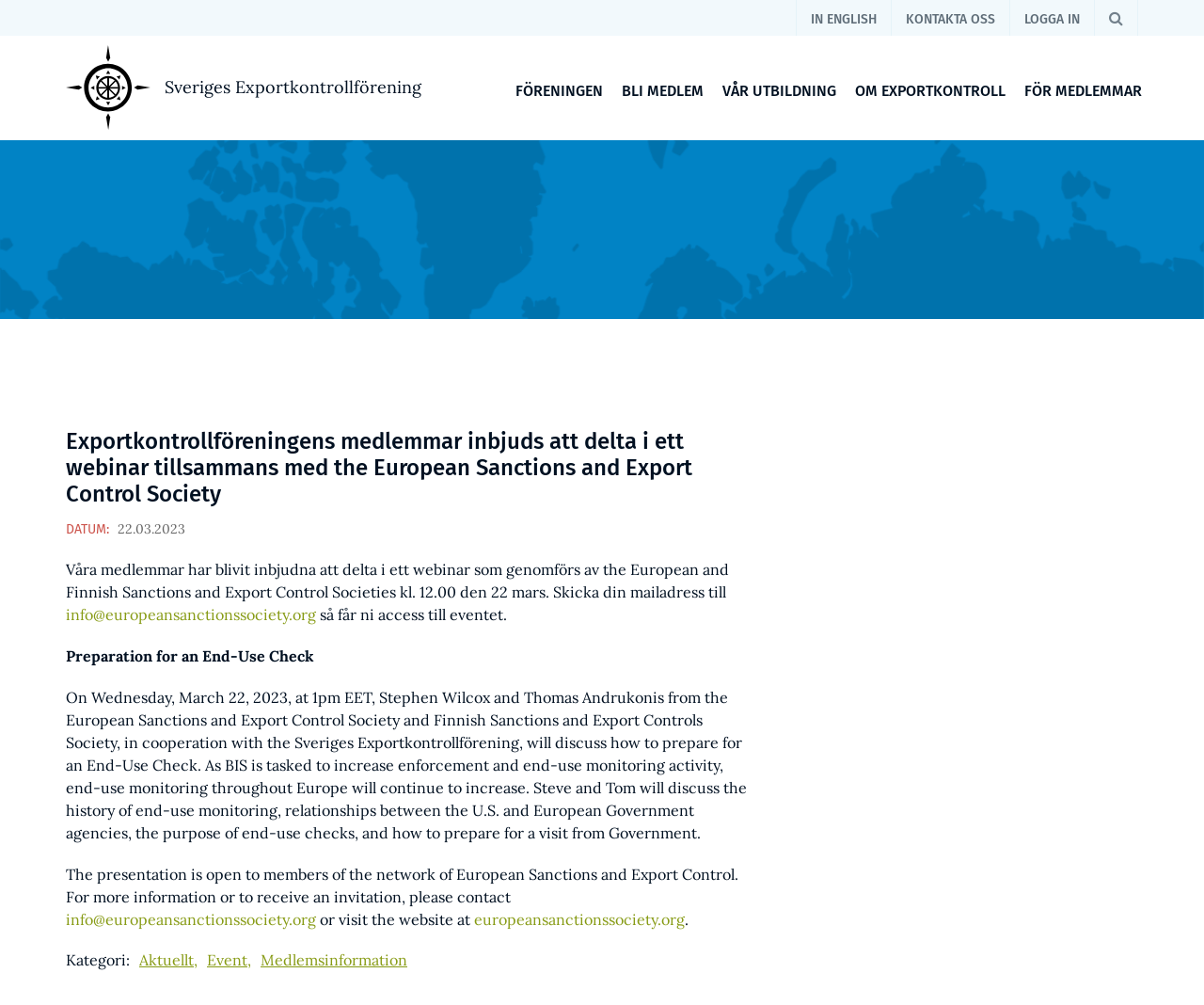Please mark the bounding box coordinates of the area that should be clicked to carry out the instruction: "Visit the 'FÖRENINGEN' page".

[0.428, 0.081, 0.501, 0.099]